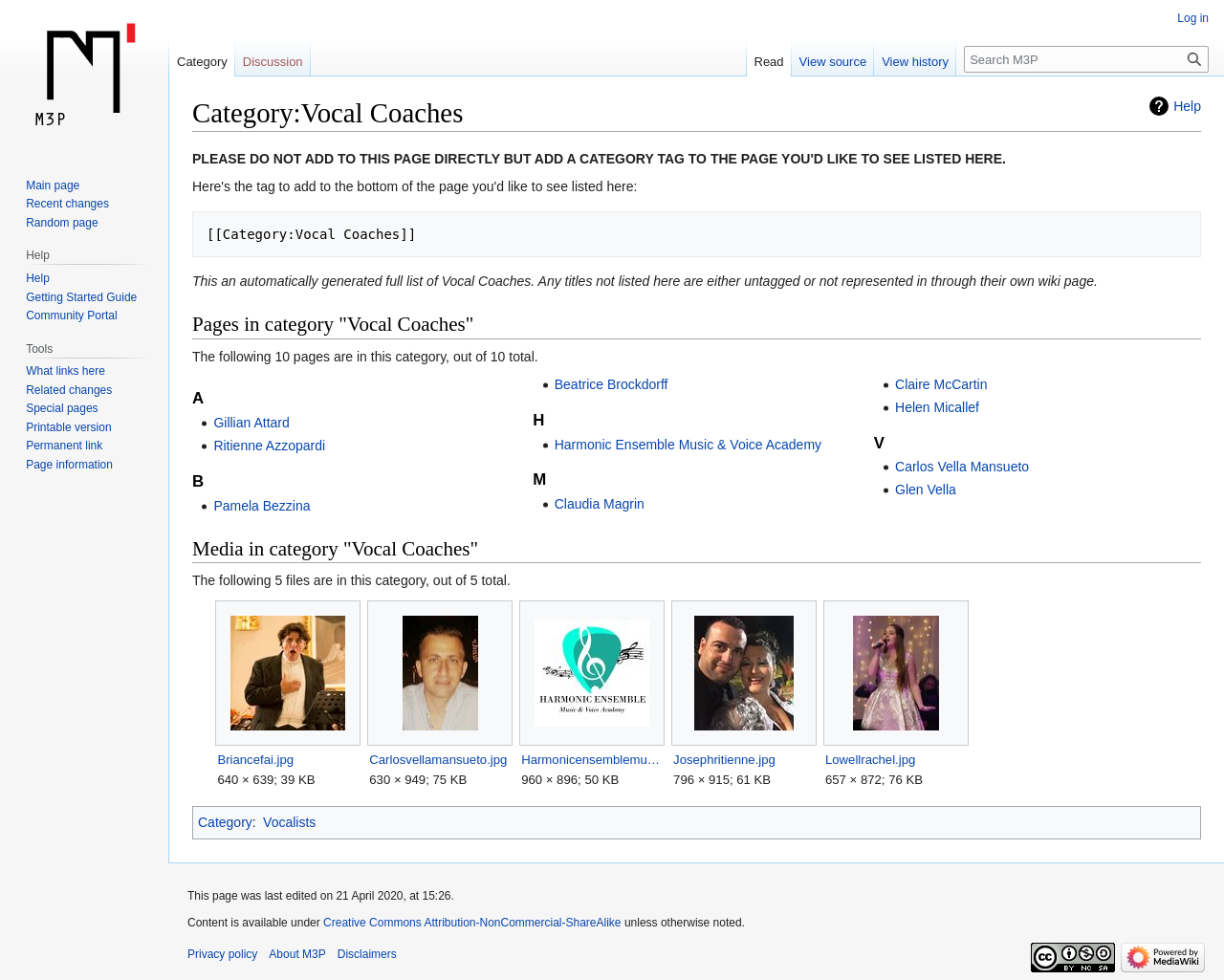Given the element description: "Getting Started Guide", predict the bounding box coordinates of the UI element it refers to, using four float numbers between 0 and 1, i.e., [left, top, right, bottom].

[0.021, 0.296, 0.112, 0.31]